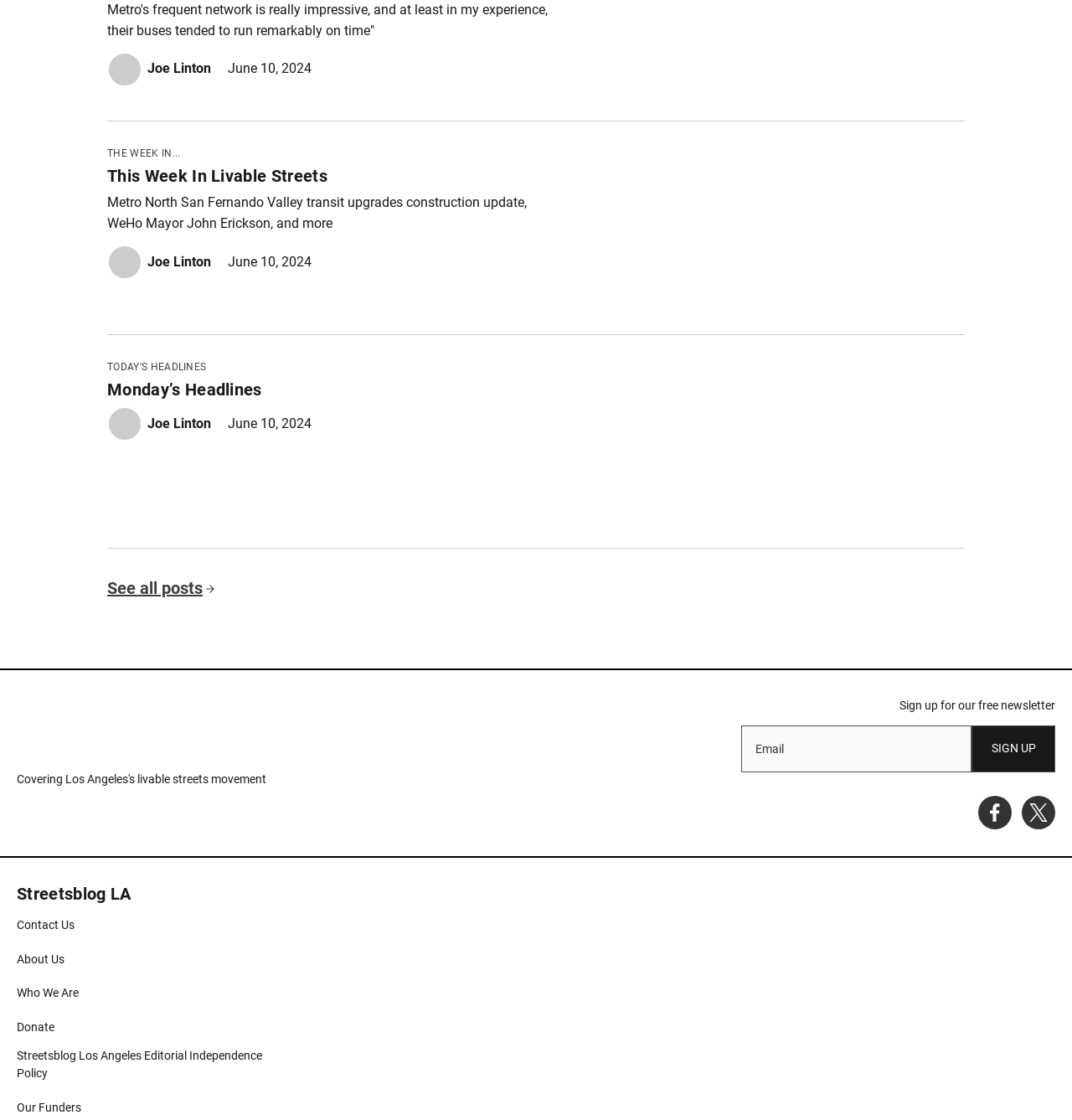What is the purpose of the textbox at the bottom of the page?
Answer the question based on the image using a single word or a brief phrase.

Email